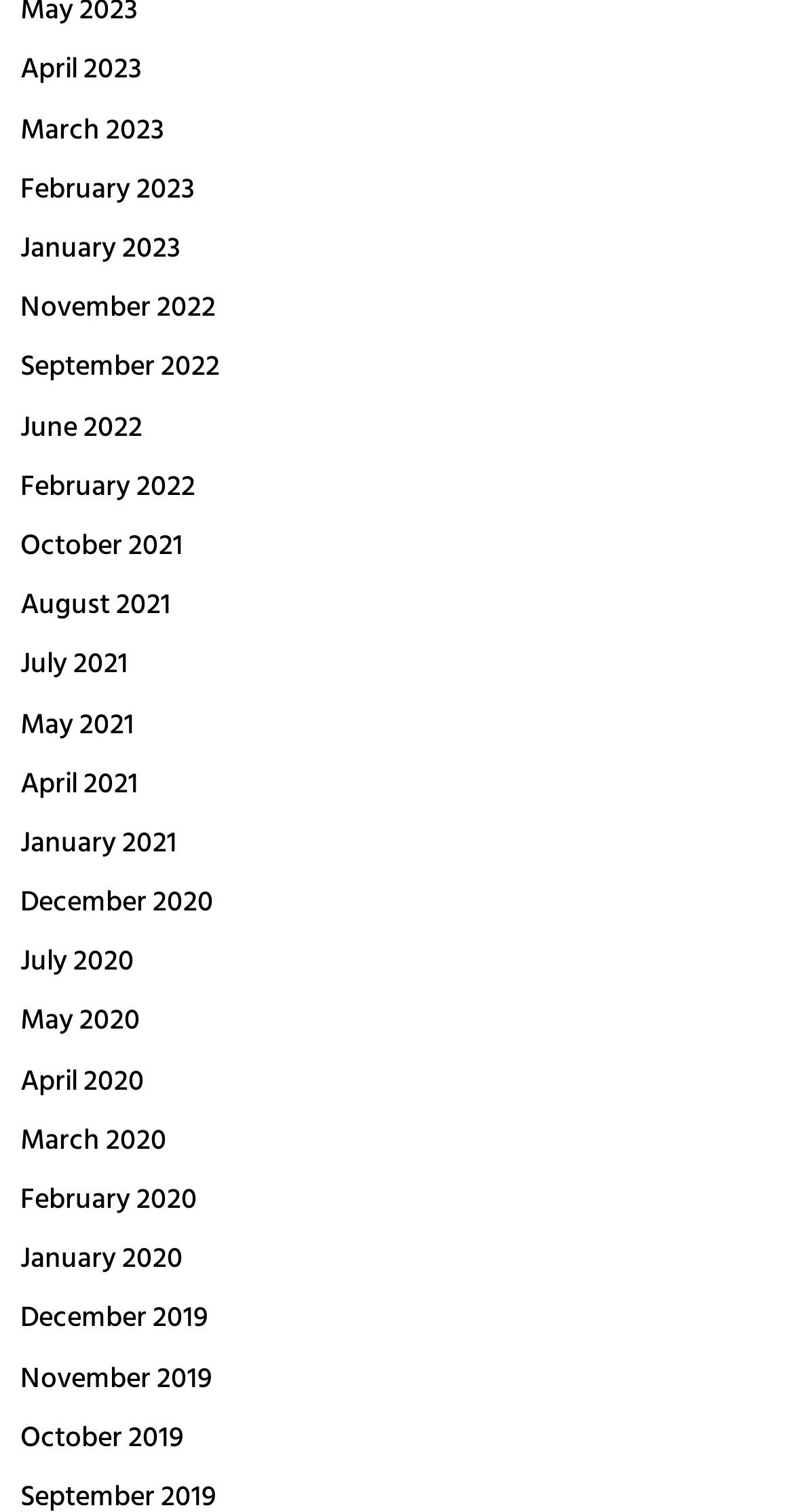How many links are there in total?
Kindly answer the question with as much detail as you can.

I can count the total number of links in the list, which are 23, ranging from 'April 2023' to 'December 2019'.